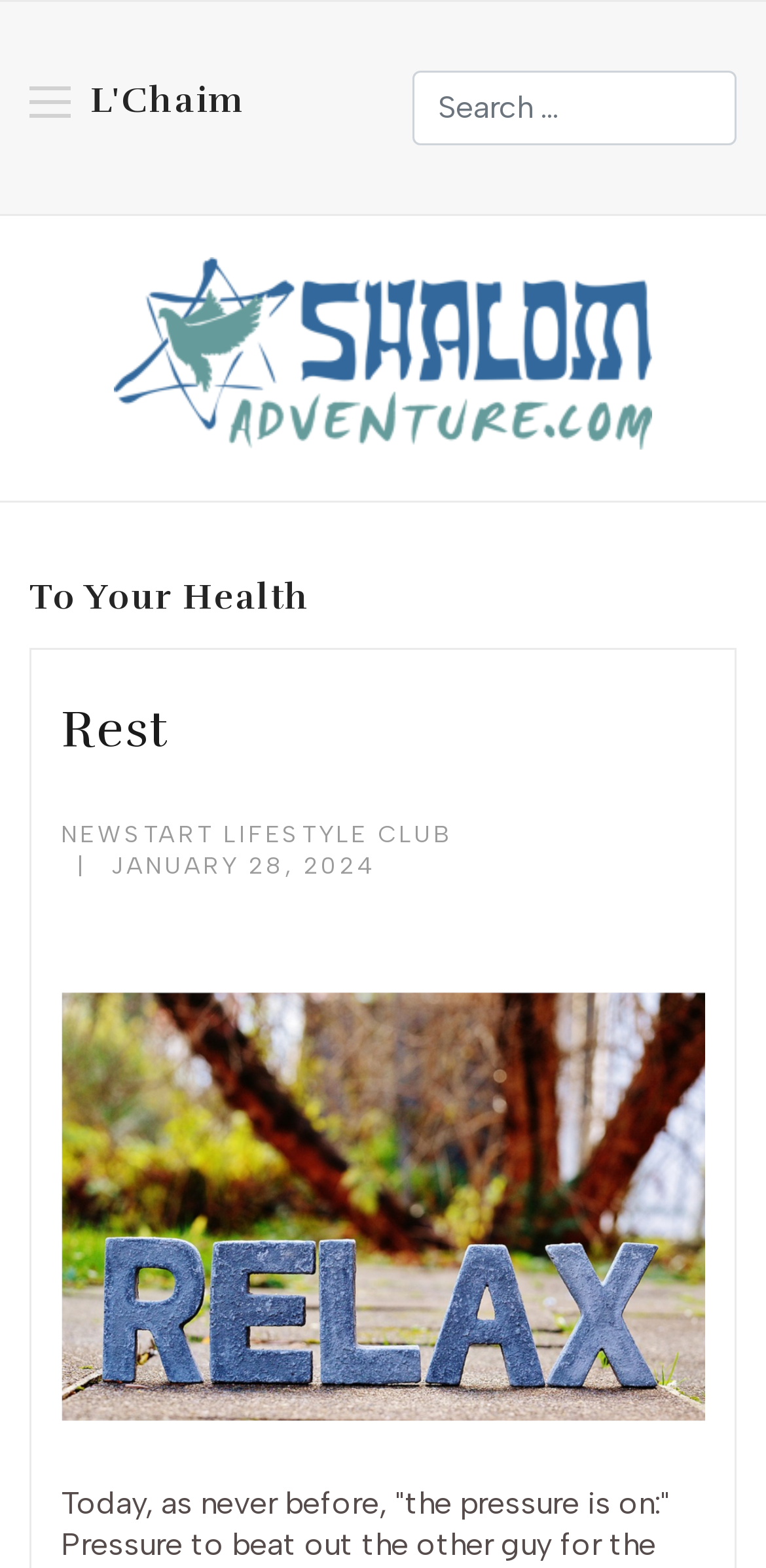Use a single word or phrase to answer the question:
When was the article published?

January 28, 2024